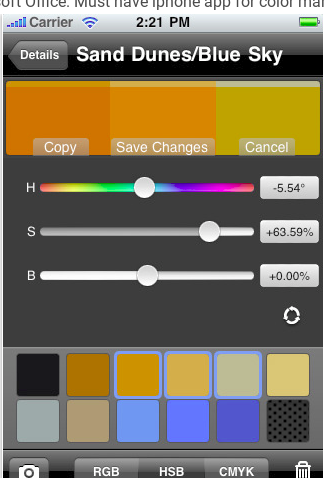Answer the question below in one word or phrase:
What is the purpose of the color swatches?

instant visual references